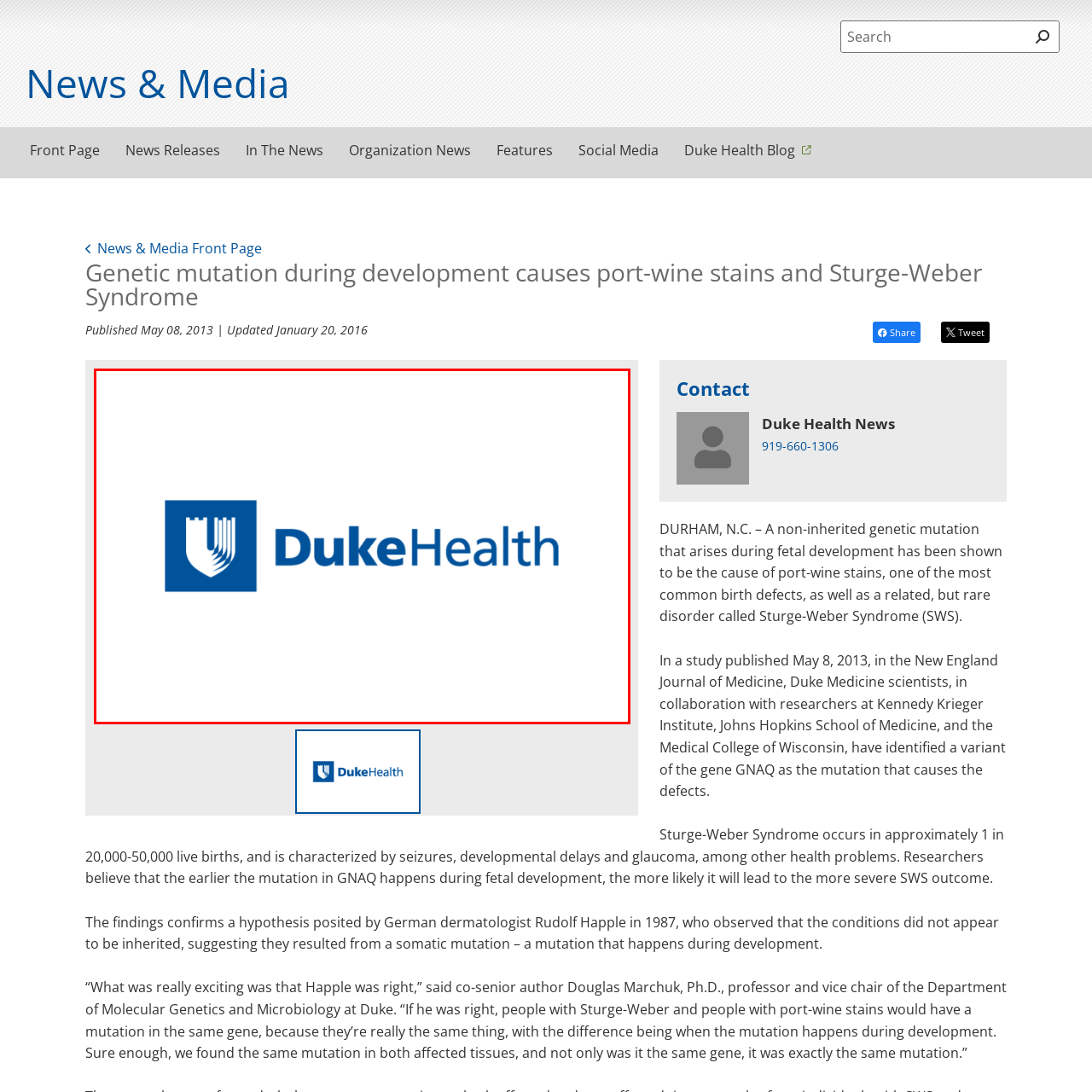What is the affiliation of Duke Health?
Study the area inside the red bounding box in the image and answer the question in detail.

The logo of Duke Health symbolizes the institution's dedication to excellence in healthcare and its affiliation with Duke University, which implies that Duke Health is affiliated with Duke University.